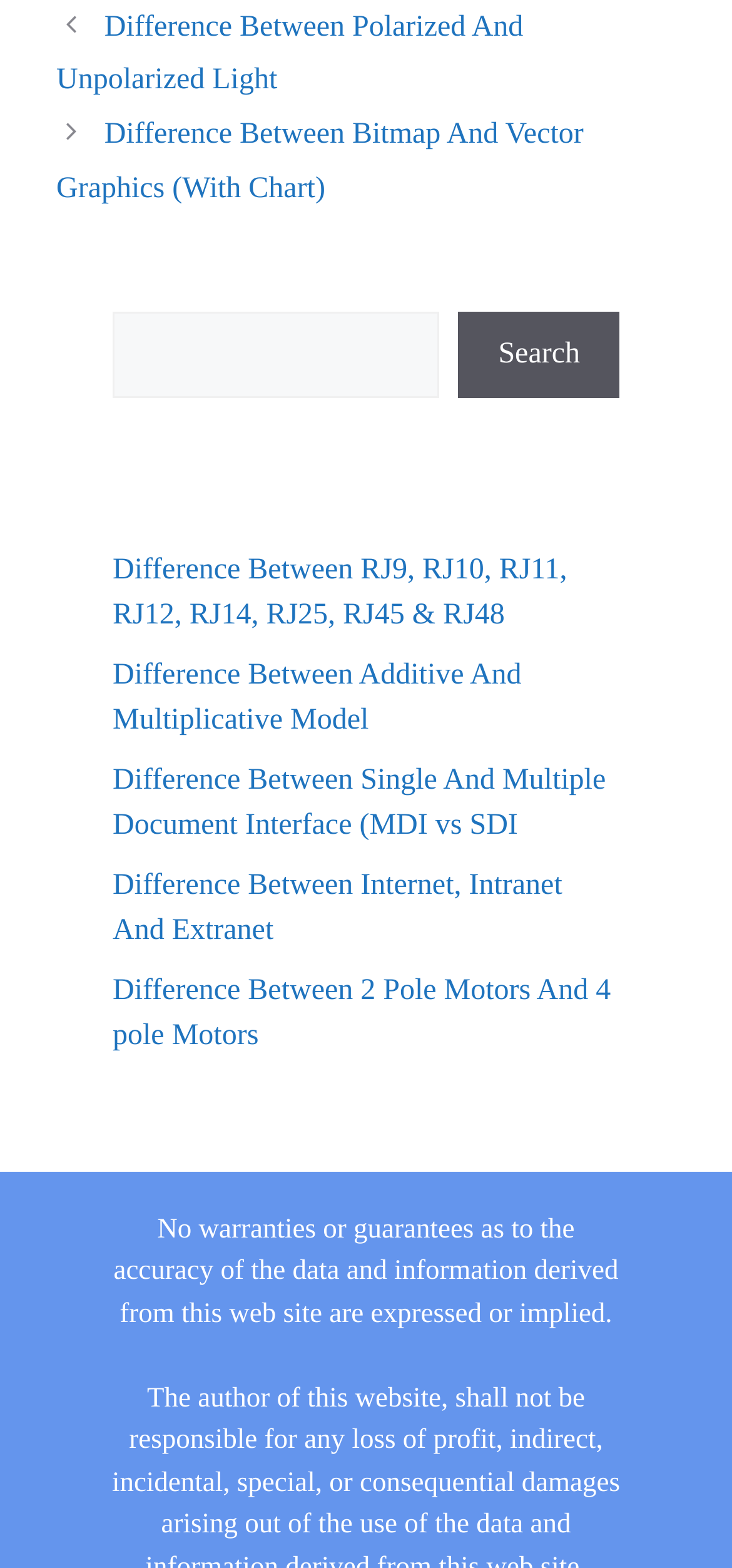What is the first link in the navigation section?
Based on the image, answer the question with as much detail as possible.

I looked at the navigation section which is located at the top of the webpage, and the first link I found is 'Difference Between Polarized And Unpolarized Light'.